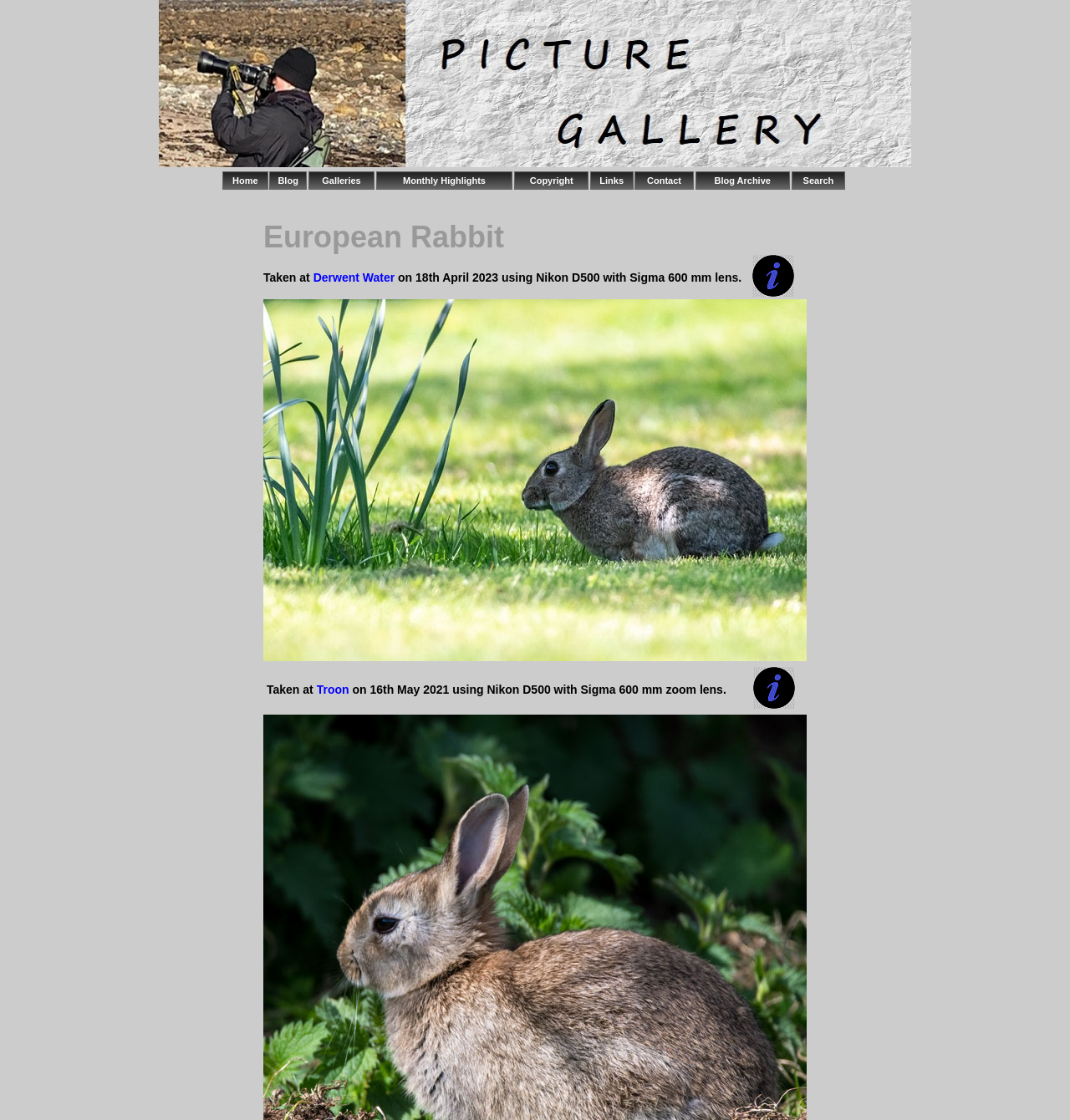What is the location mentioned in the first fact file?
Provide a detailed answer to the question using information from the image.

In the first fact file section, there is a link to 'Derwent Water', which suggests that the image was taken at this location.